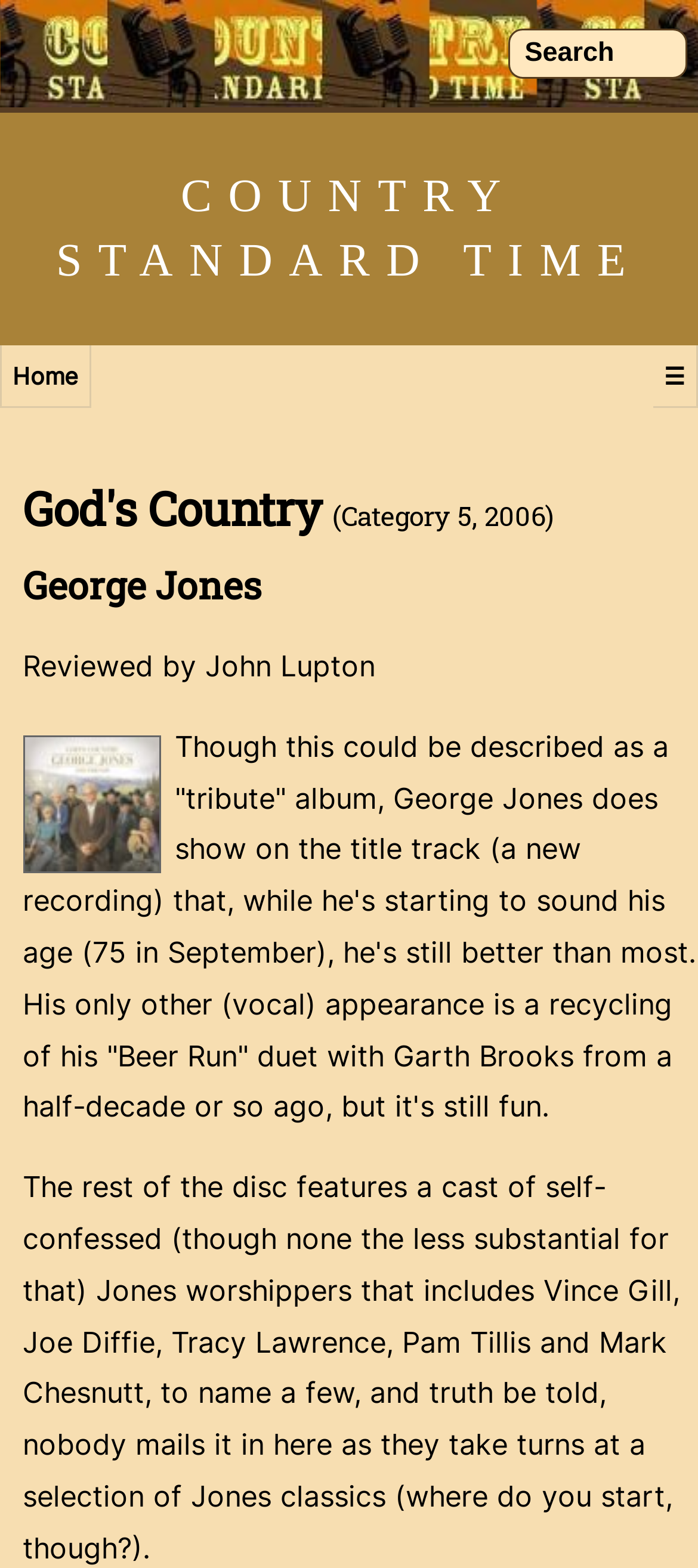Locate and extract the text of the main heading on the webpage.

God's Country (Category 5, 2006)